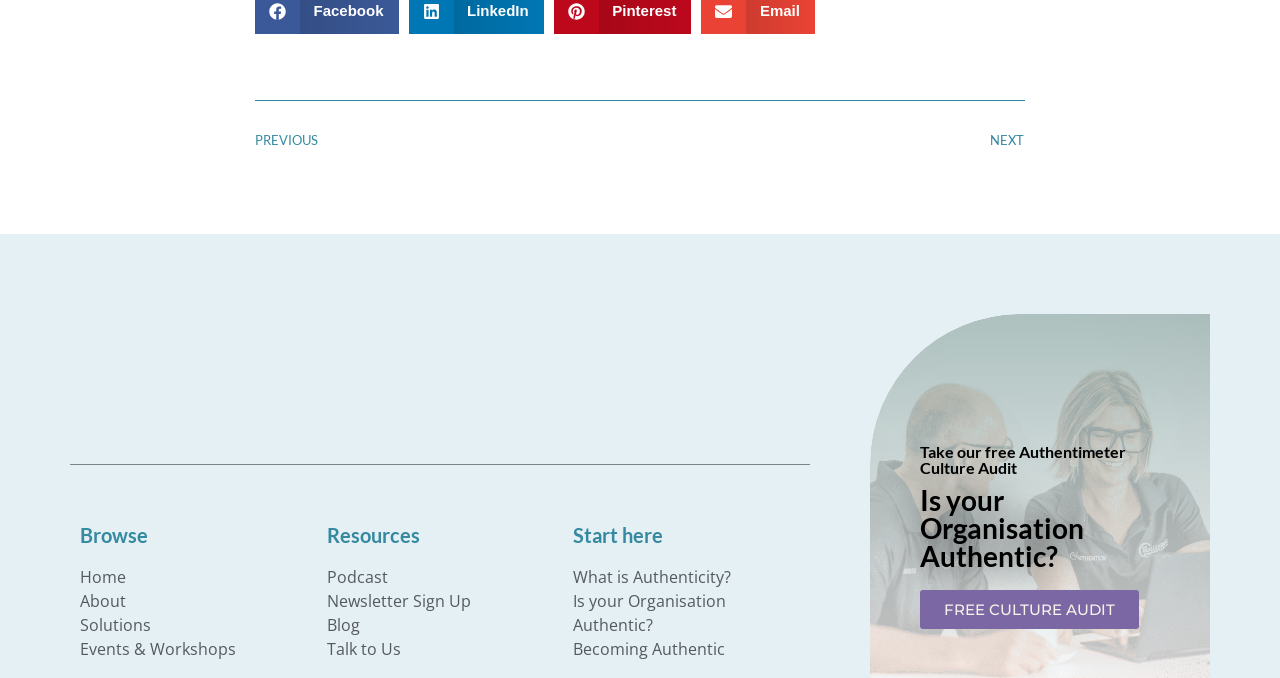Please specify the bounding box coordinates of the element that should be clicked to execute the given instruction: 'Click on Facebook'. Ensure the coordinates are four float numbers between 0 and 1, expressed as [left, top, right, bottom].

[0.245, 0.003, 0.3, 0.028]